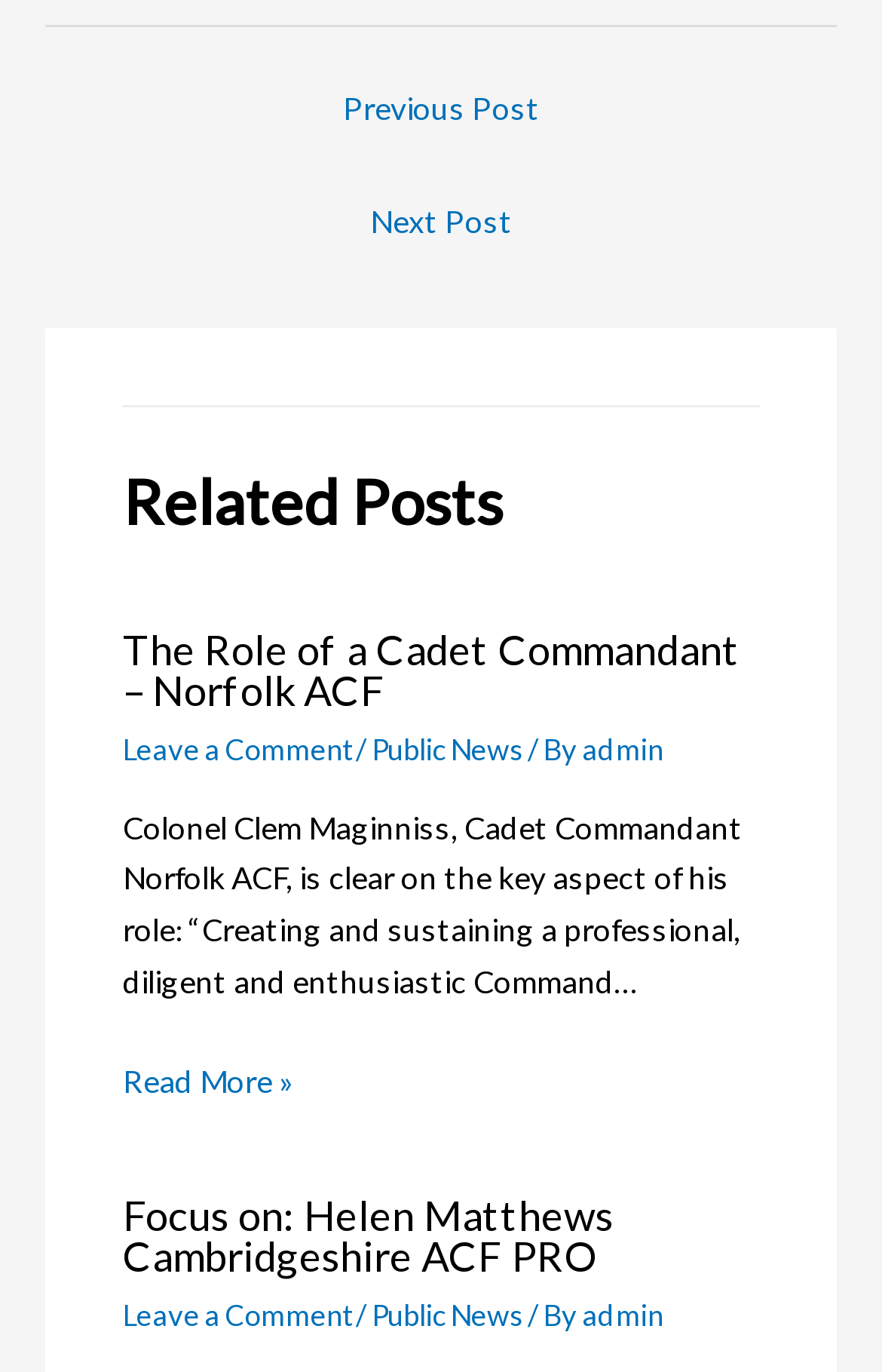Determine the coordinates of the bounding box that should be clicked to complete the instruction: "Leave a comment on the post". The coordinates should be represented by four float numbers between 0 and 1: [left, top, right, bottom].

[0.139, 0.532, 0.398, 0.559]